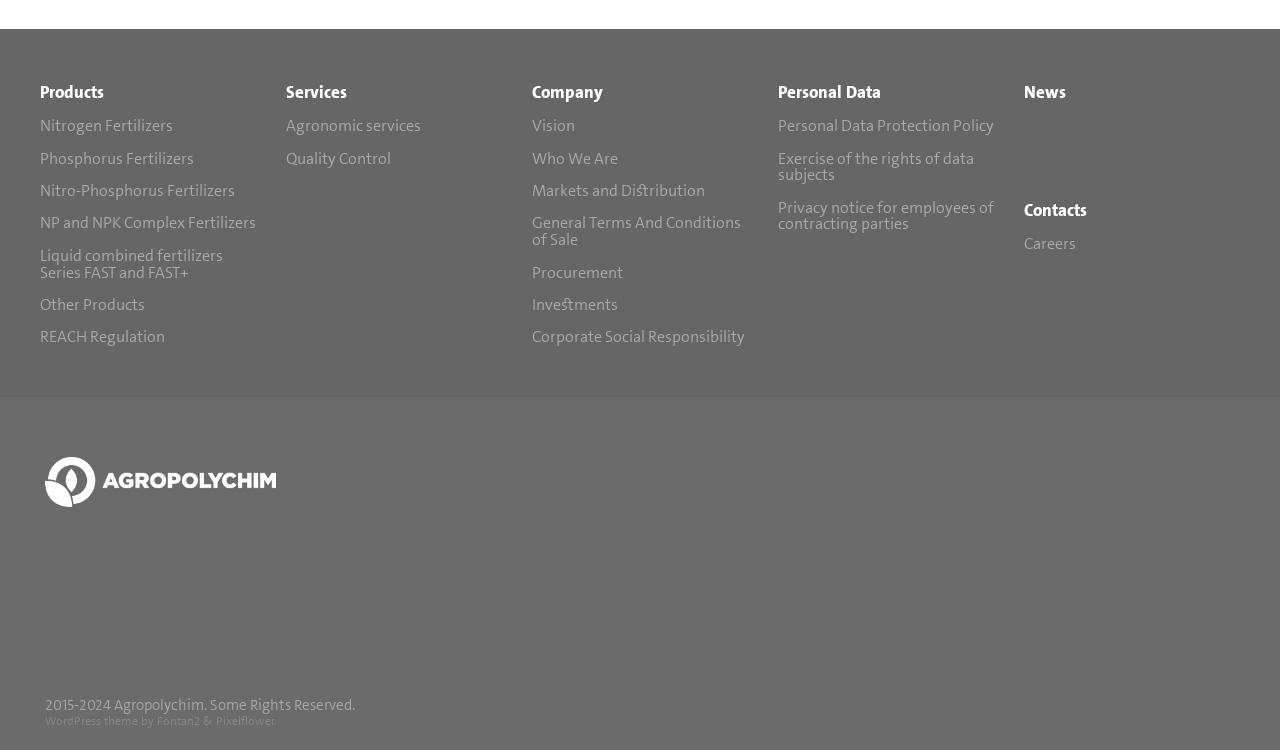Can you find the bounding box coordinates of the area I should click to execute the following instruction: "Read the News"?

[0.8, 0.108, 0.833, 0.137]